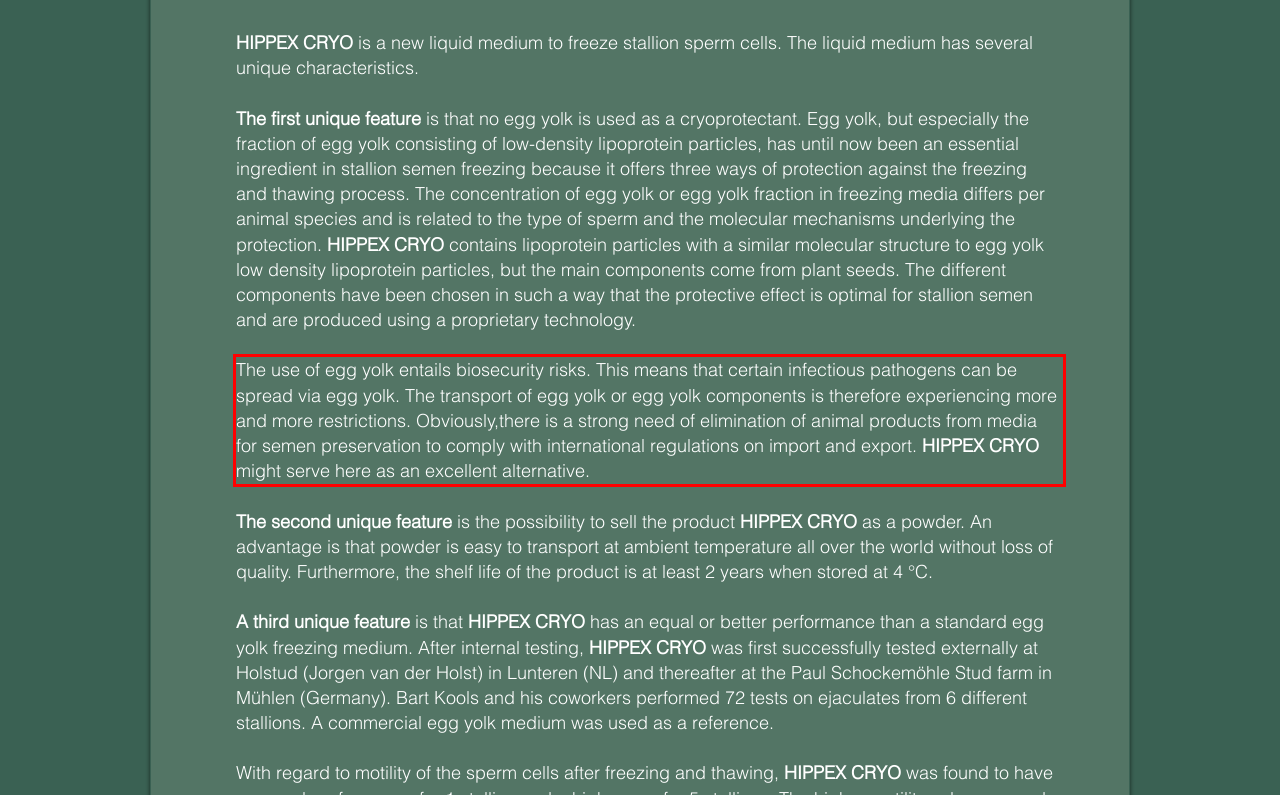Please examine the screenshot of the webpage and read the text present within the red rectangle bounding box.

The use of egg yolk entails biosecurity risks. This means that certain infectious pathogens can be spread via egg yolk. The transport of egg yolk or egg yolk components is therefore experiencing more and more restrictions. Obviously,there is a strong need of elimination of animal products from media for semen preservation to comply with international regulations on import and export. HIPPEX CRYO might serve here as an excellent alternative.